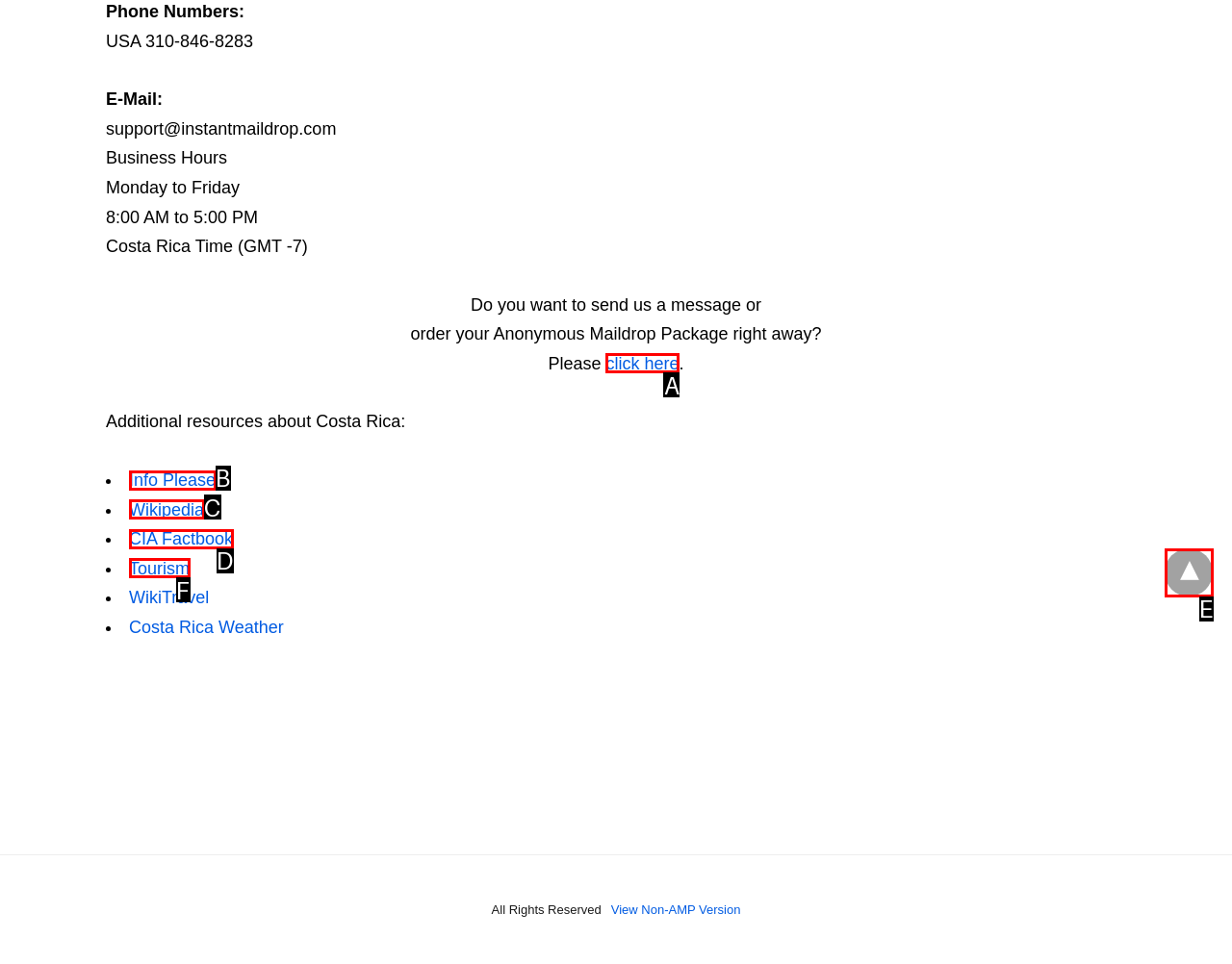Given the description: click here, select the HTML element that best matches it. Reply with the letter of your chosen option.

A